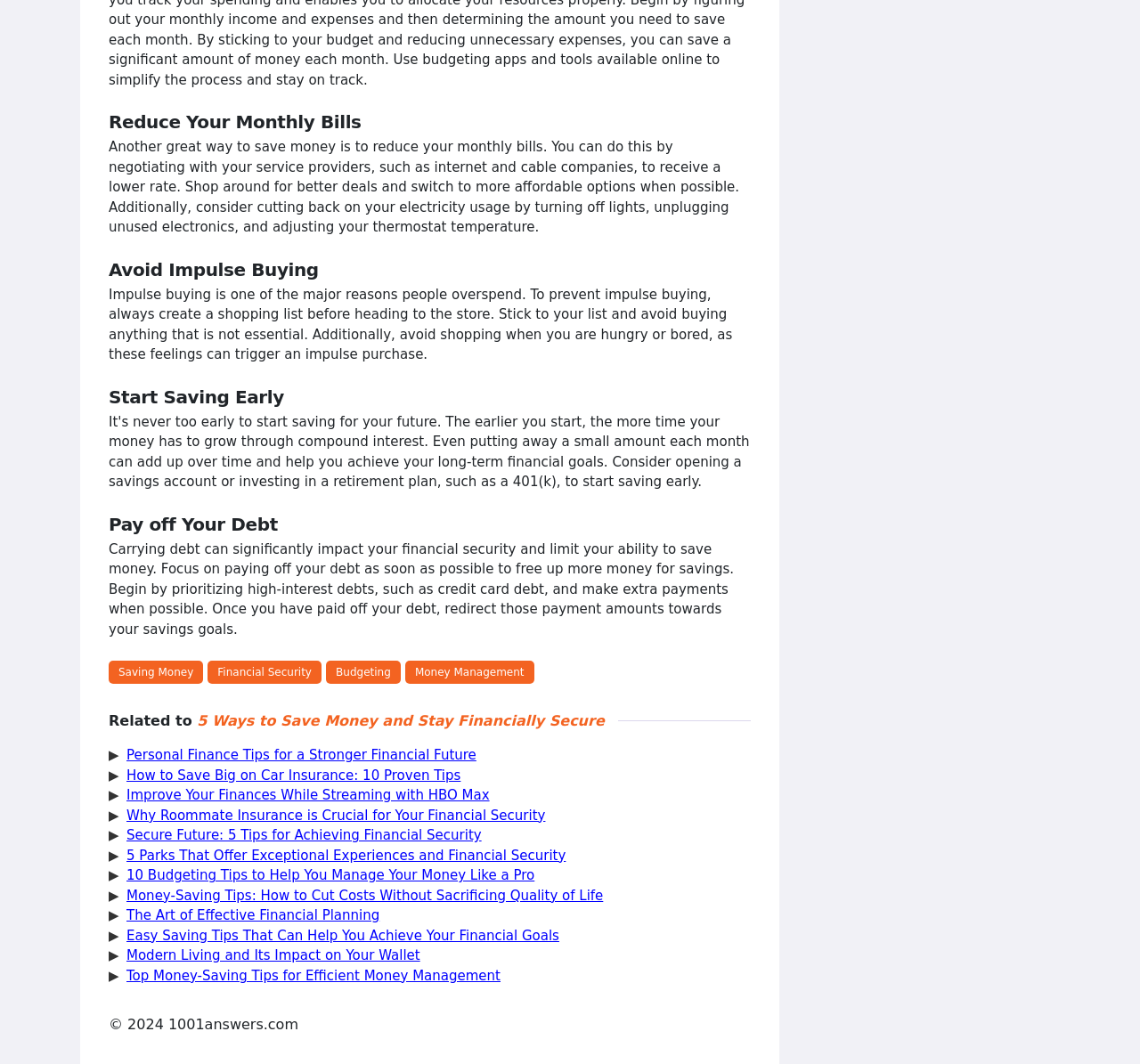Predict the bounding box coordinates for the UI element described as: "budgeting". The coordinates should be four float numbers between 0 and 1, presented as [left, top, right, bottom].

[0.286, 0.621, 0.351, 0.643]